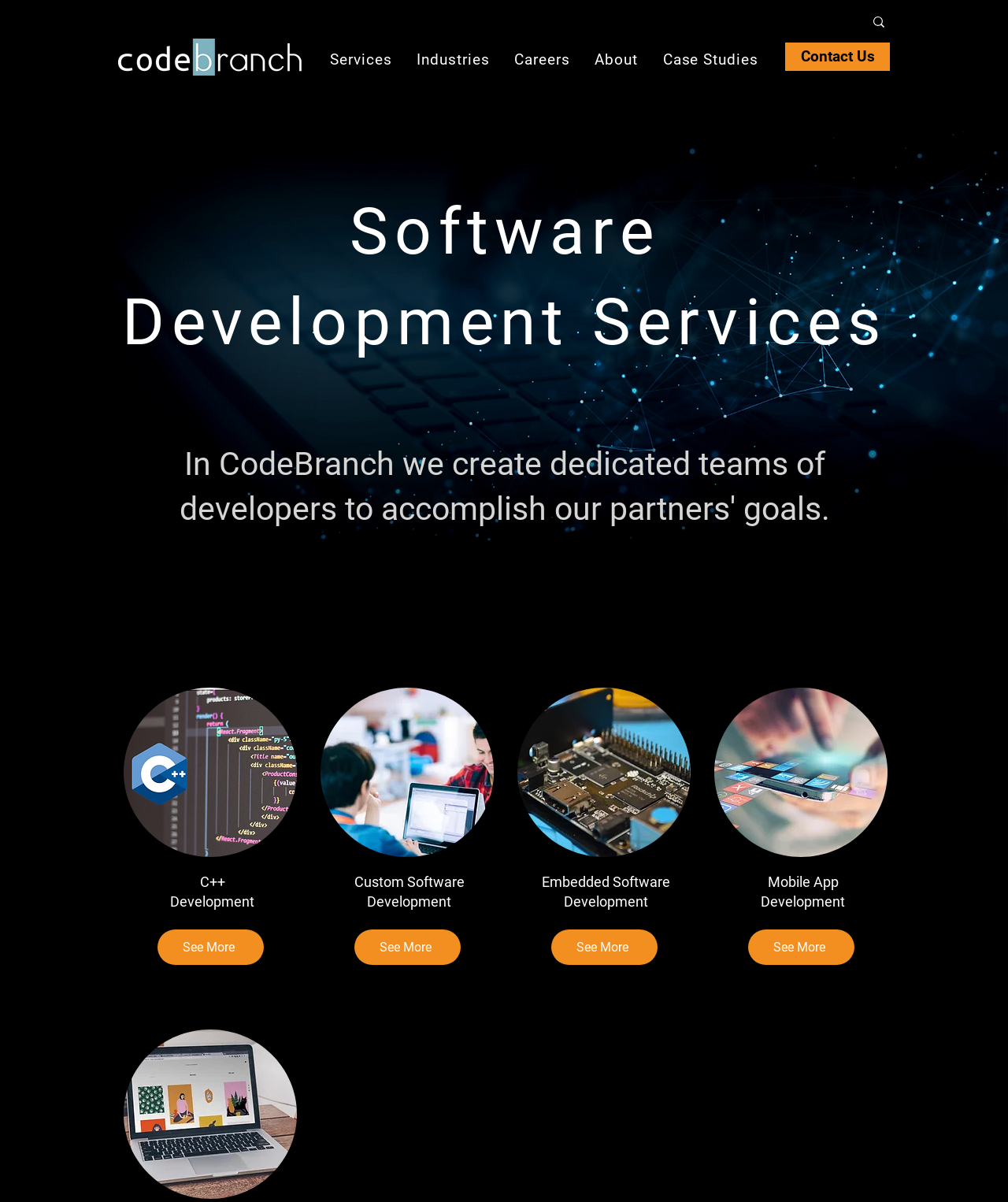Find the bounding box coordinates of the clickable element required to execute the following instruction: "Click on Services". Provide the coordinates as four float numbers between 0 and 1, i.e., [left, top, right, bottom].

[0.312, 0.035, 0.397, 0.064]